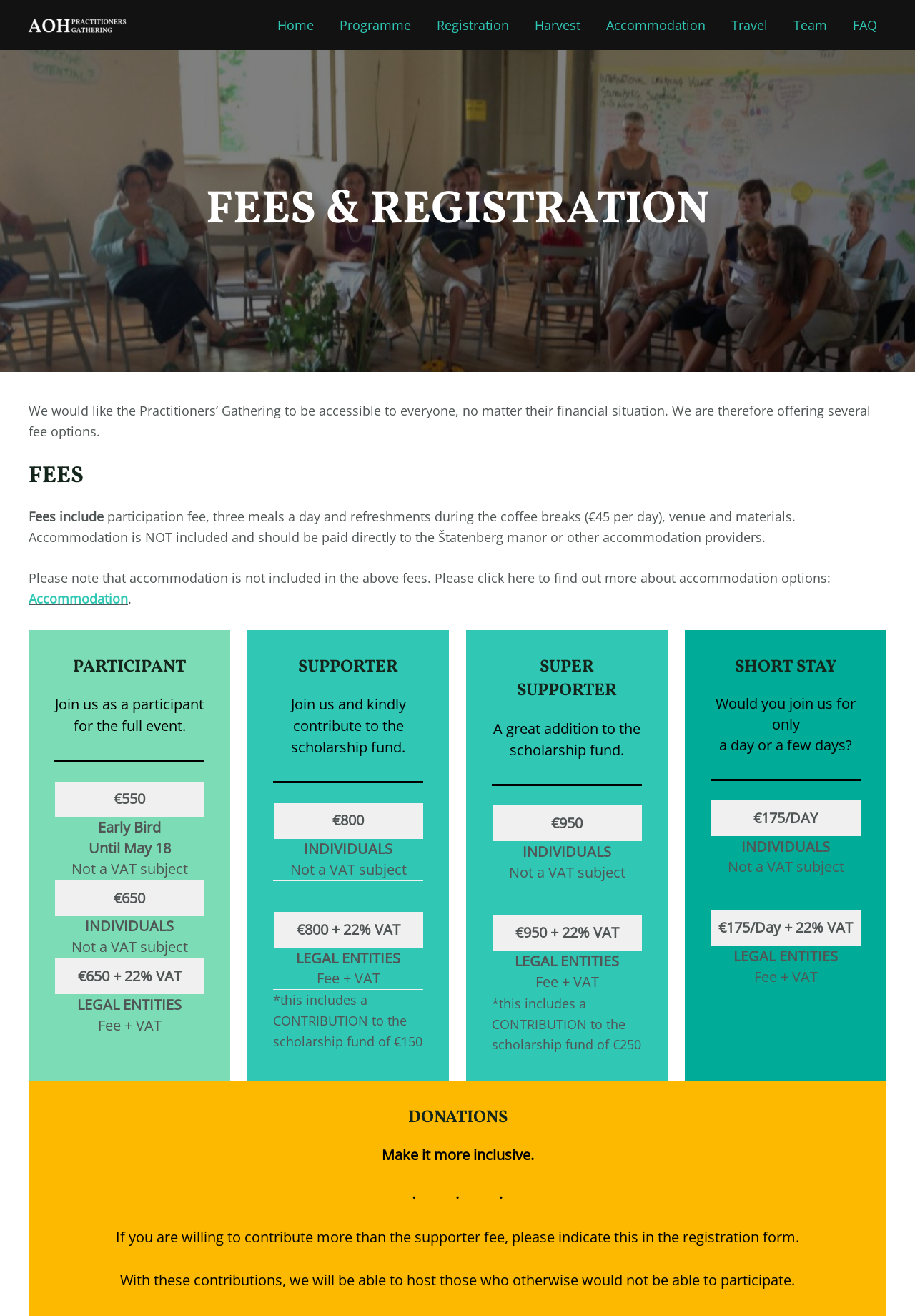Identify the bounding box coordinates for the UI element described as: "FAQ". The coordinates should be provided as four floats between 0 and 1: [left, top, right, bottom].

[0.918, 0.0, 0.973, 0.038]